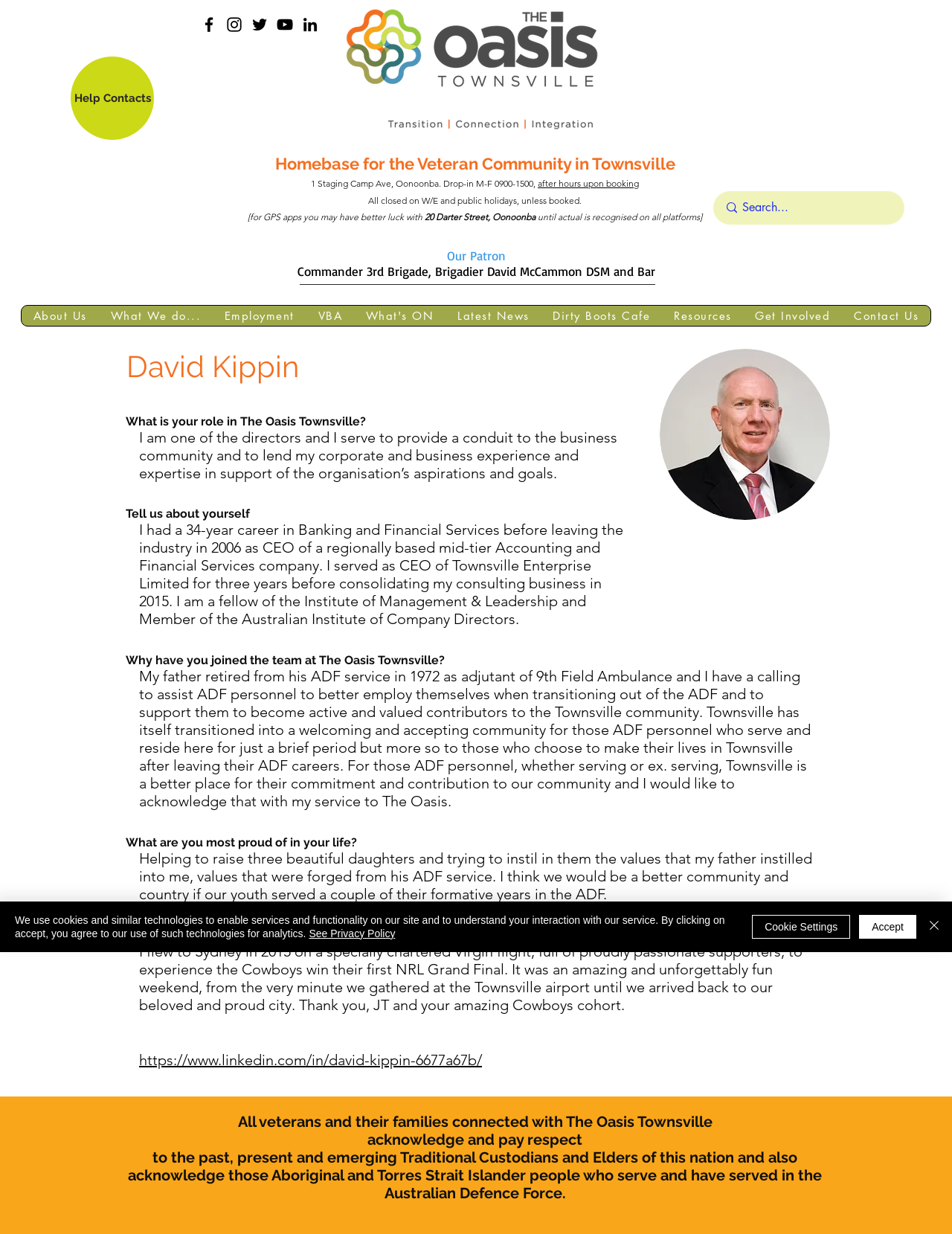Extract the bounding box coordinates for the HTML element that matches this description: "after hours upon booking". The coordinates should be four float numbers between 0 and 1, i.e., [left, top, right, bottom].

[0.565, 0.144, 0.671, 0.153]